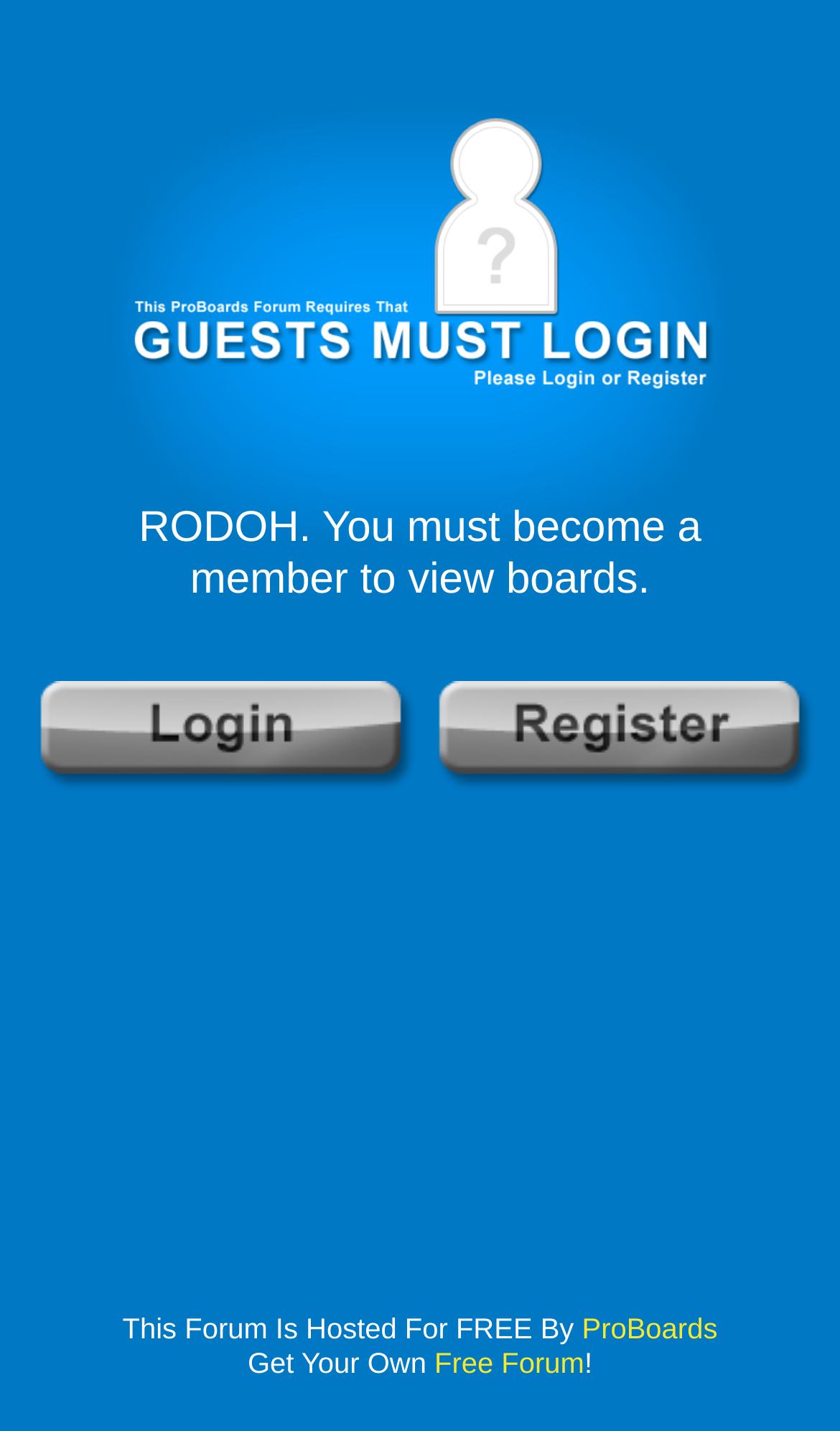Can you find the bounding box coordinates for the UI element given this description: "December 2022"? Provide the coordinates as four float numbers between 0 and 1: [left, top, right, bottom].

None